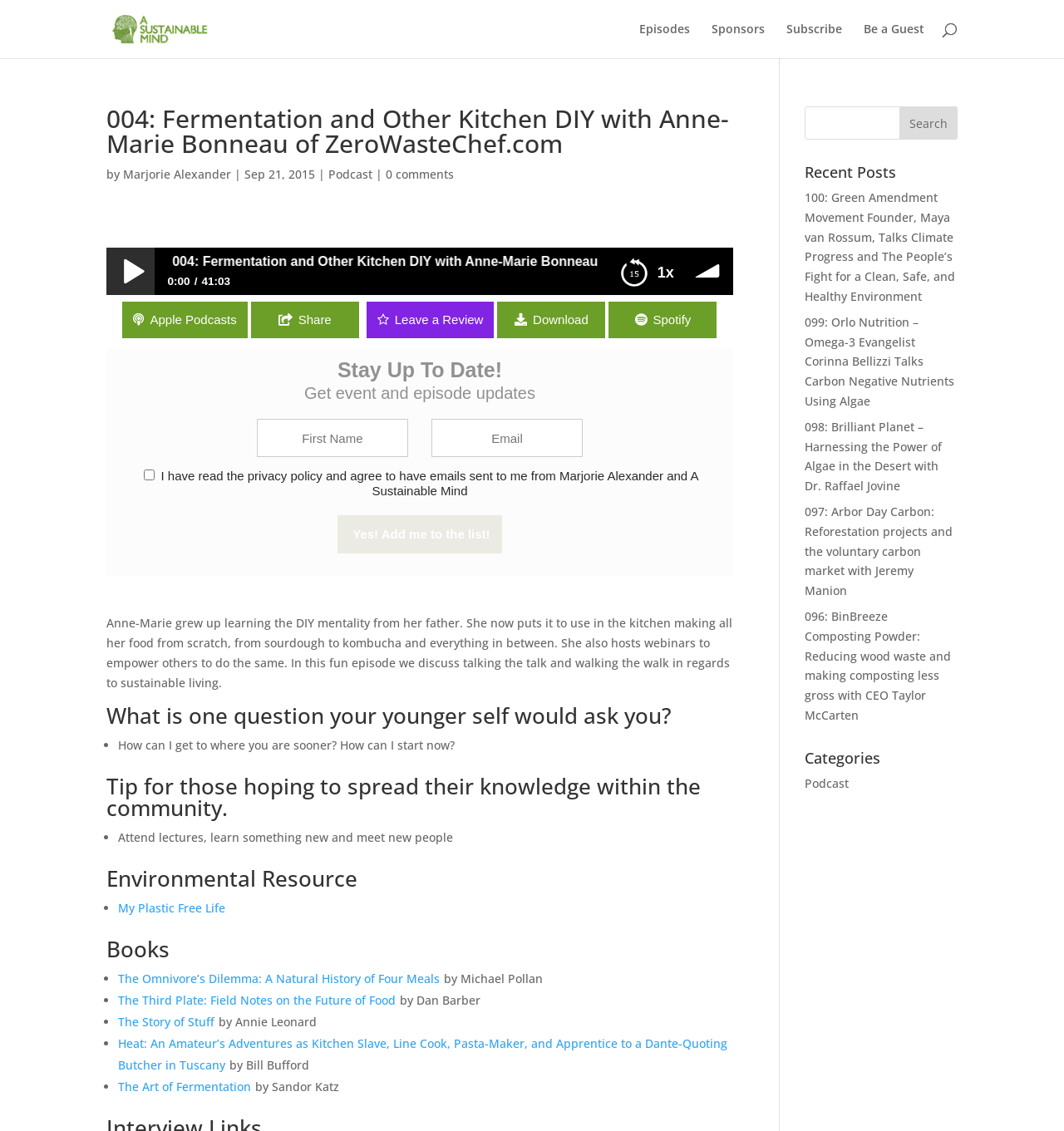Determine the bounding box coordinates of the area to click in order to meet this instruction: "Subscribe to the podcast".

[0.739, 0.021, 0.791, 0.051]